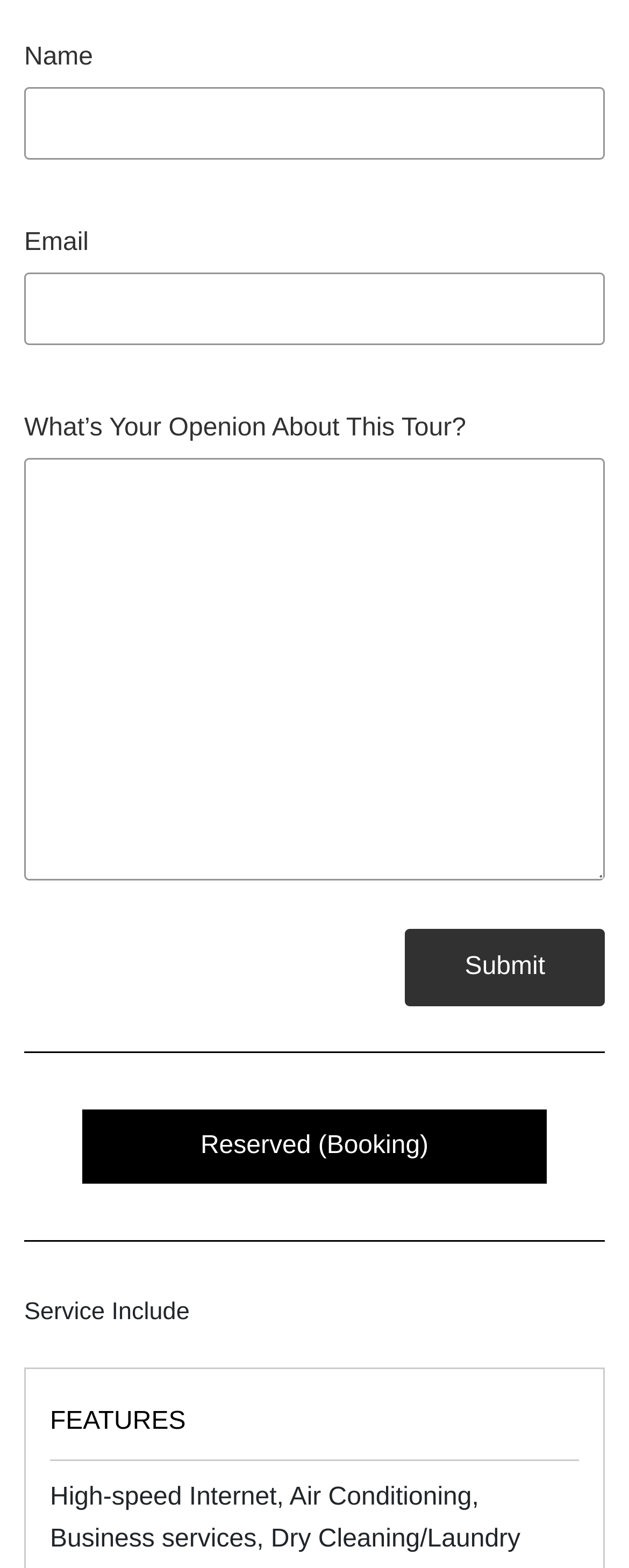Find the bounding box of the element with the following description: "Reserved (Booking)". The coordinates must be four float numbers between 0 and 1, formatted as [left, top, right, bottom].

[0.131, 0.708, 0.869, 0.755]